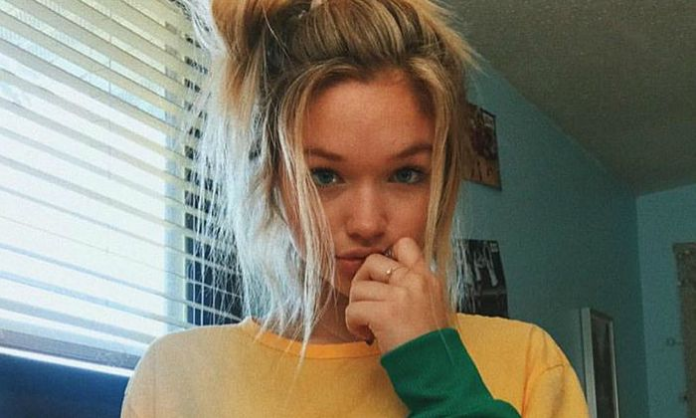What type of content is the woman known for creating?
Based on the screenshot, respond with a single word or phrase.

Lip-sync videos